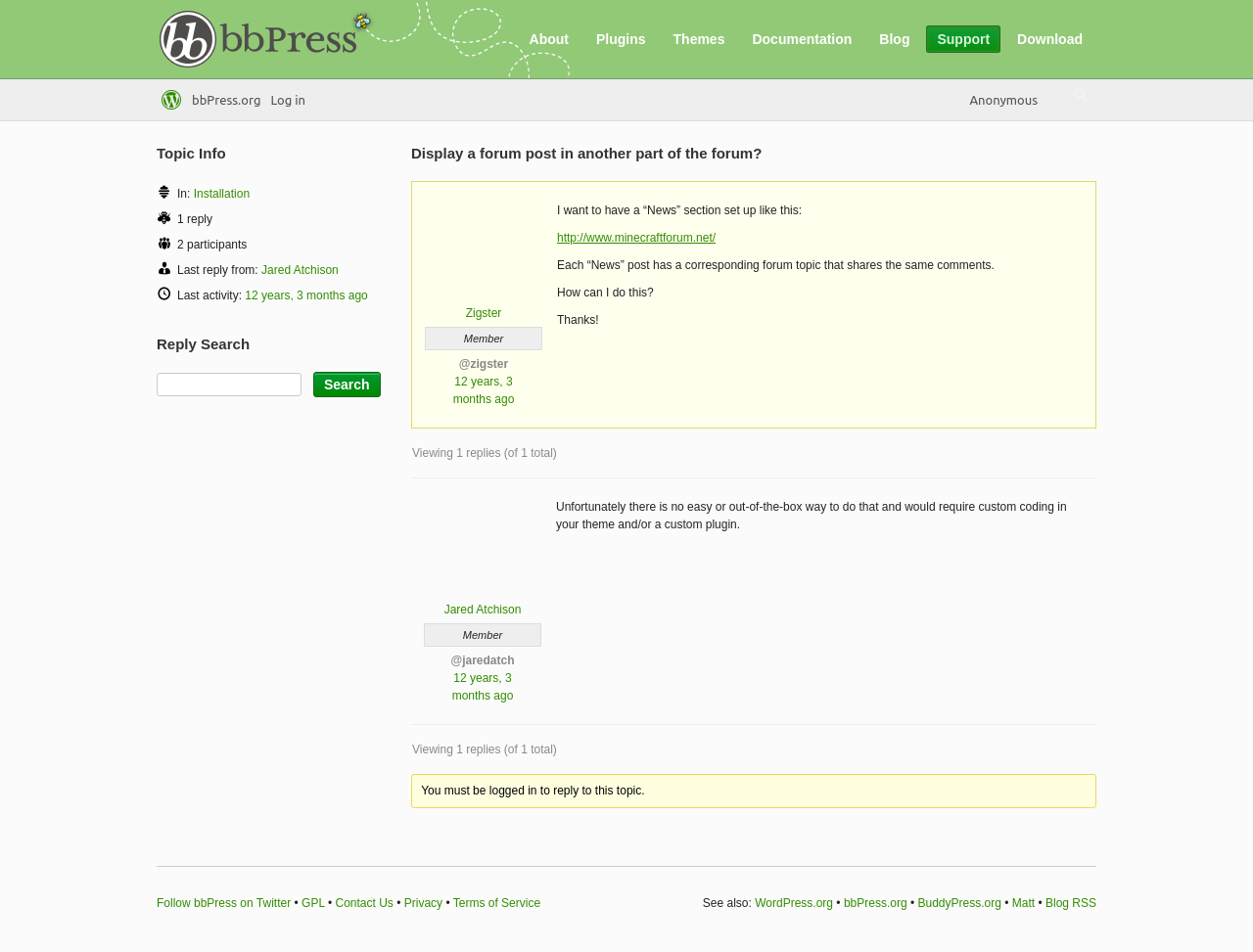Provide a single word or phrase to answer the given question: 
What is the topic of the forum post?

Display a forum post in another part of the forum?